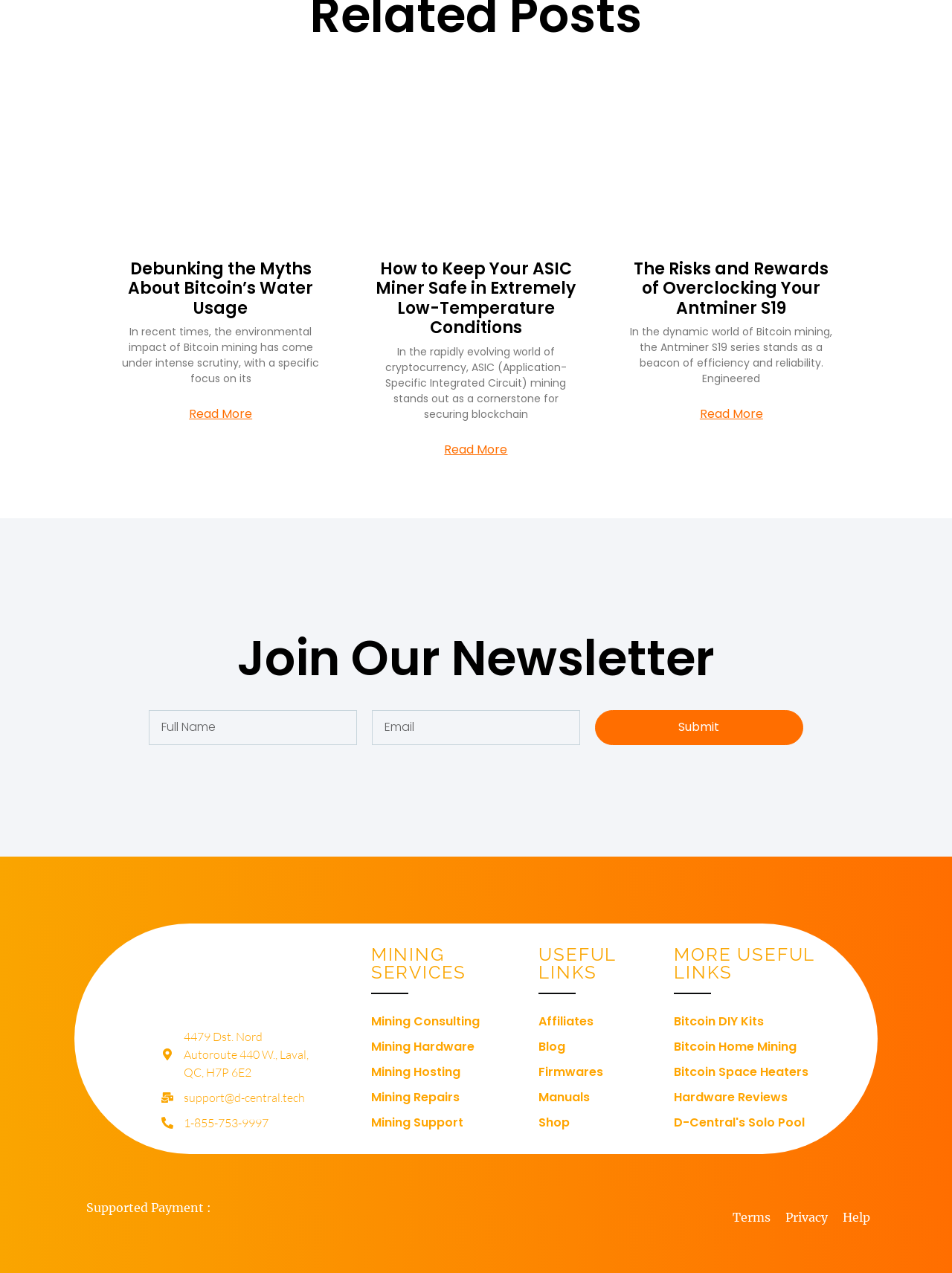Please find the bounding box coordinates of the element that you should click to achieve the following instruction: "Check the Bitcoin DIY Kits link". The coordinates should be presented as four float numbers between 0 and 1: [left, top, right, bottom].

[0.708, 0.795, 0.886, 0.809]